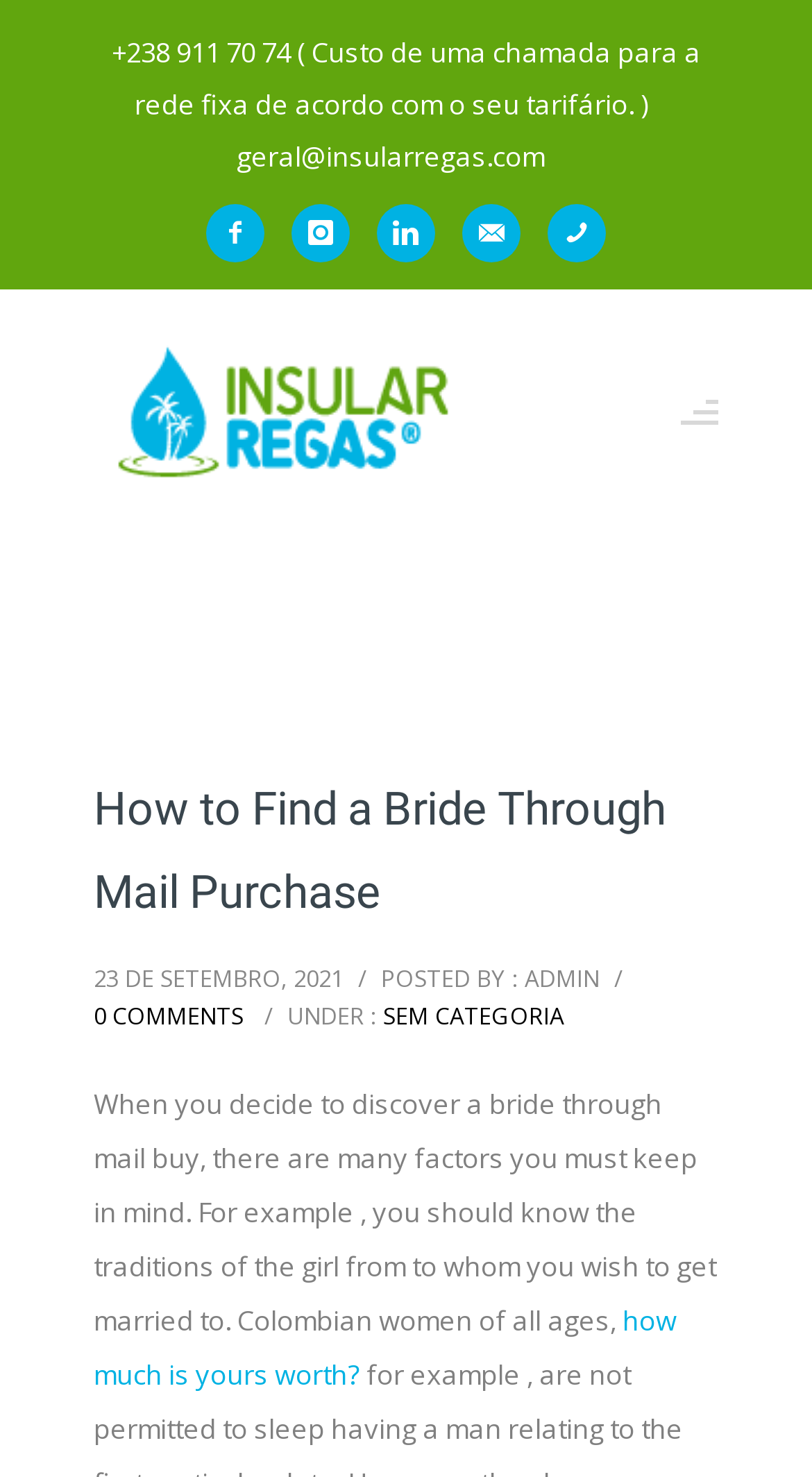What is the date mentioned on the webpage?
Kindly answer the question with as much detail as you can.

I found the date by looking at the StaticText element with the OCR text '23 DE SETEMBRO, 2021' at coordinates [0.115, 0.651, 0.423, 0.672].